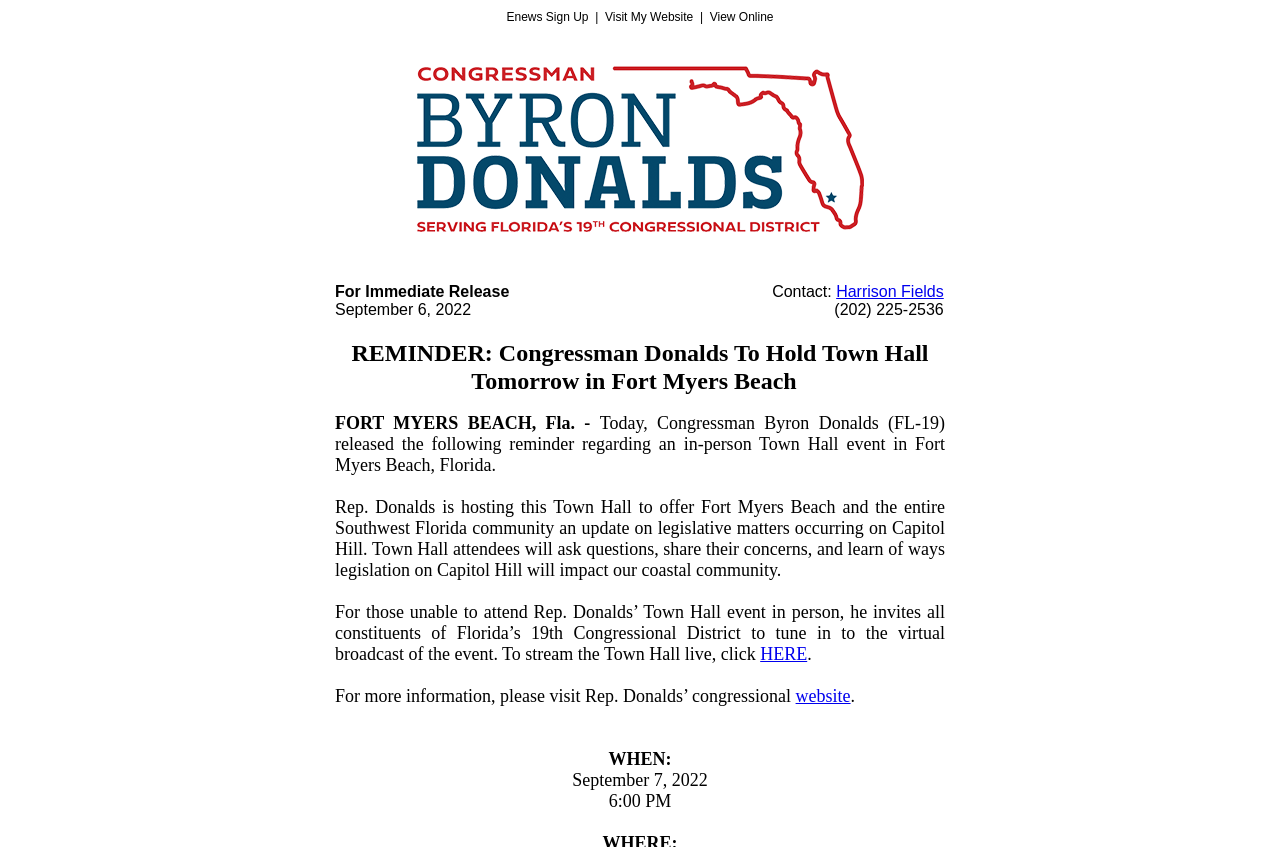Bounding box coordinates are specified in the format (top-left x, top-left y, bottom-right x, bottom-right y). All values are floating point numbers bounded between 0 and 1. Please provide the bounding box coordinate of the region this sentence describes: alt="Representative Byron Donalds"

[0.246, 0.289, 0.754, 0.309]